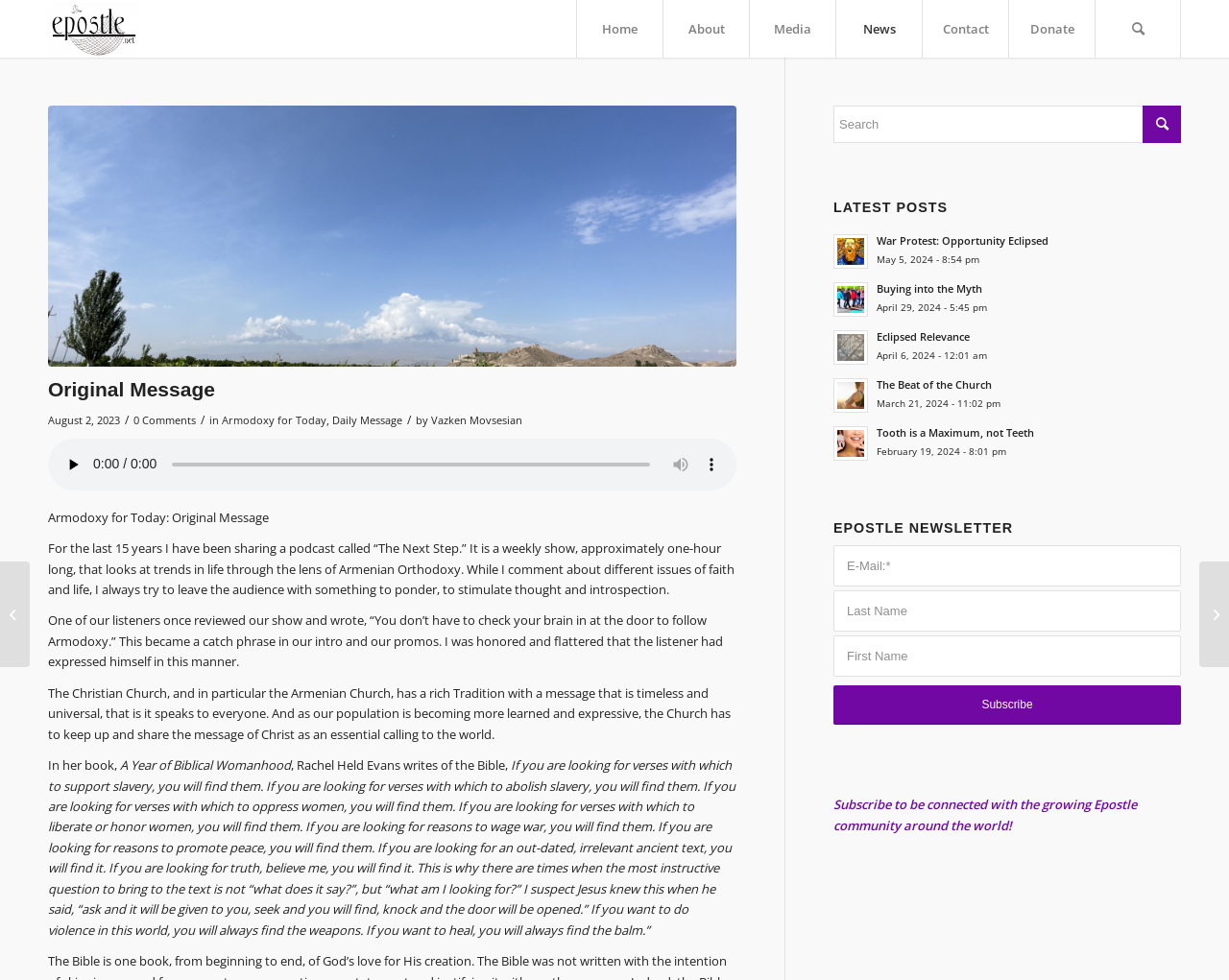From the element description: "value="Subscribe"", extract the bounding box coordinates of the UI element. The coordinates should be expressed as four float numbers between 0 and 1, in the order [left, top, right, bottom].

[0.678, 0.7, 0.961, 0.74]